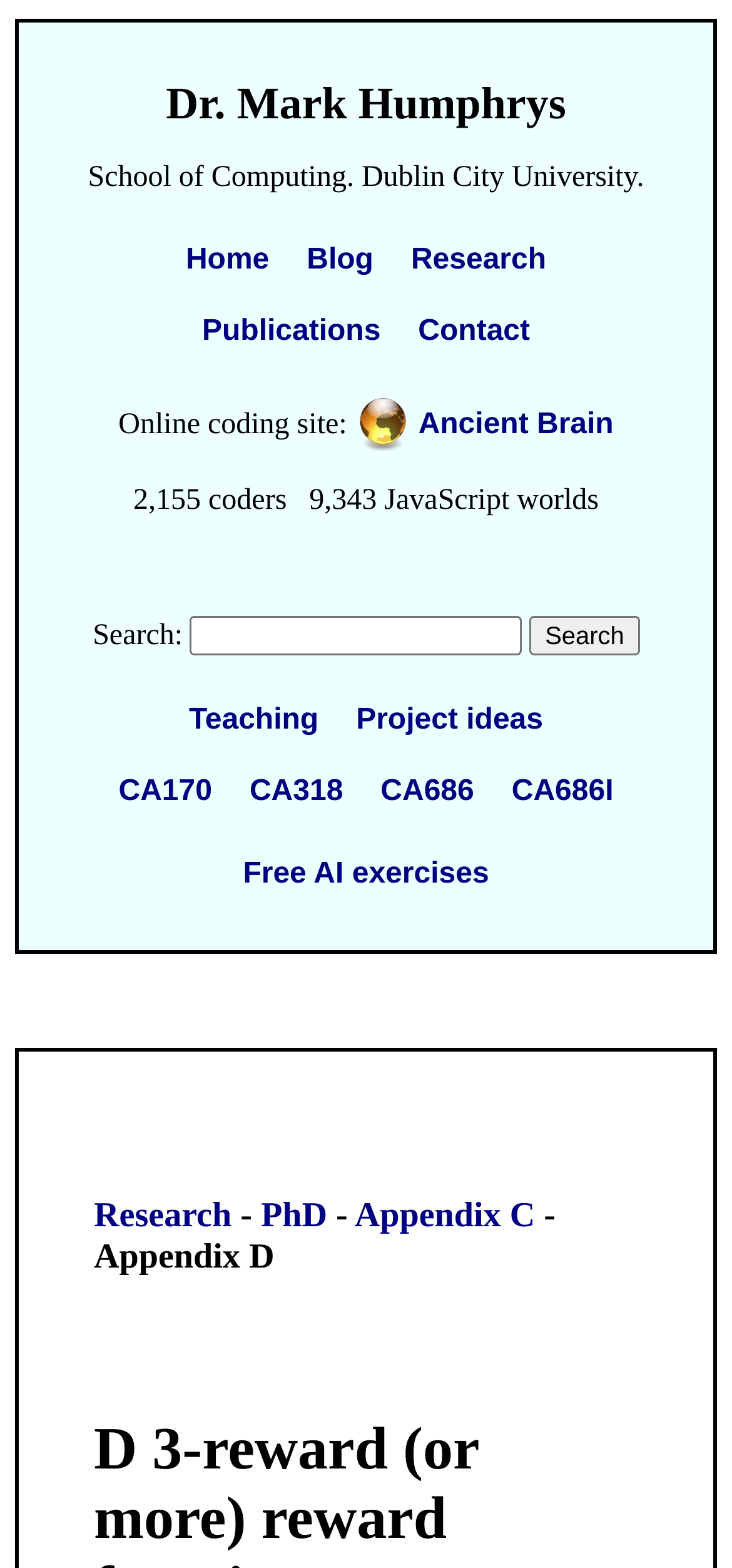Using the image as a reference, answer the following question in as much detail as possible:
What is the online coding site?

The online coding site is Ancient Brain, which is indicated by the link 'Ancient Brain' below the StaticText 'Online coding site:'.